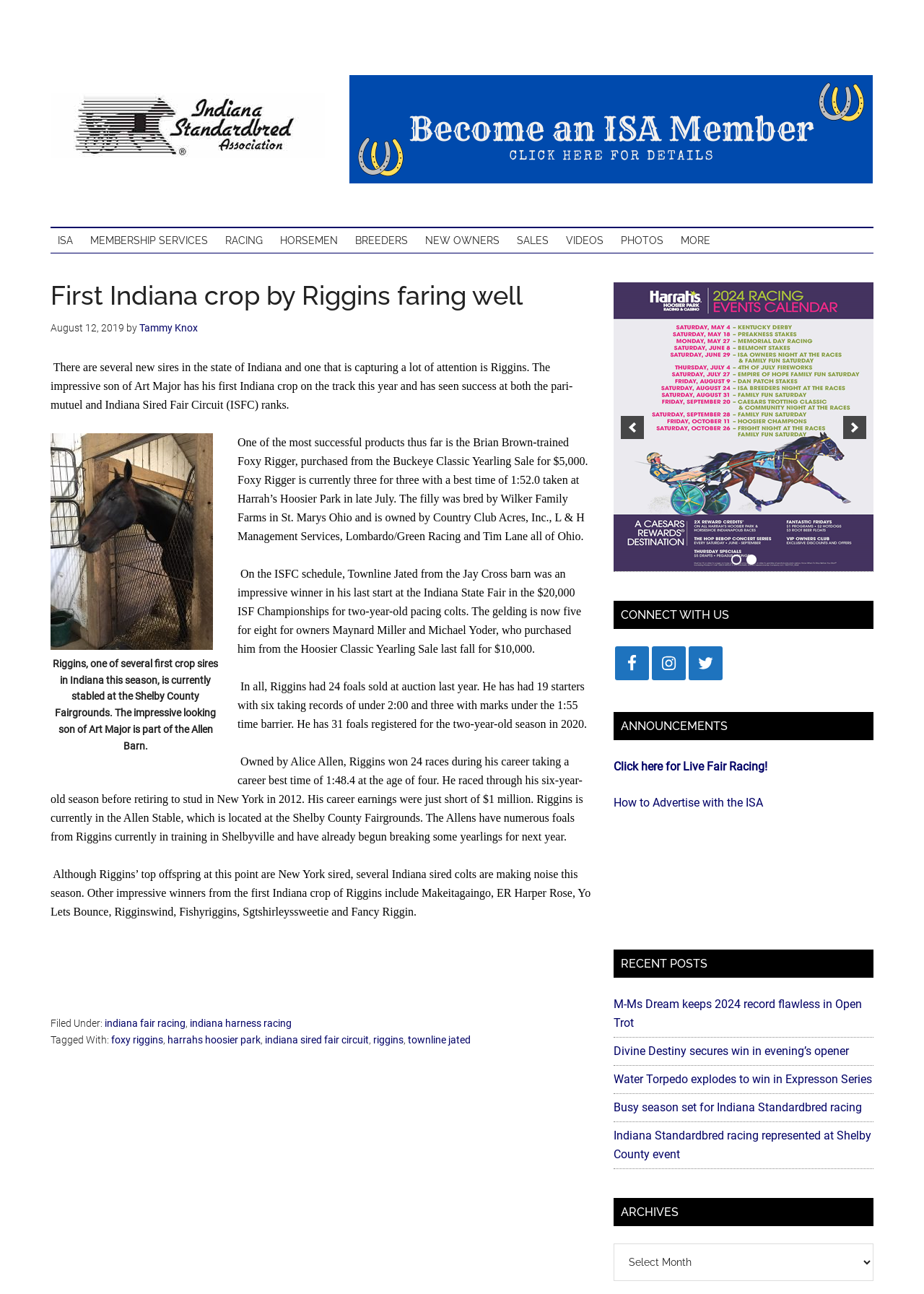Provide a brief response to the question below using one word or phrase:
How many foals did Riggins have sold at auction last year?

24